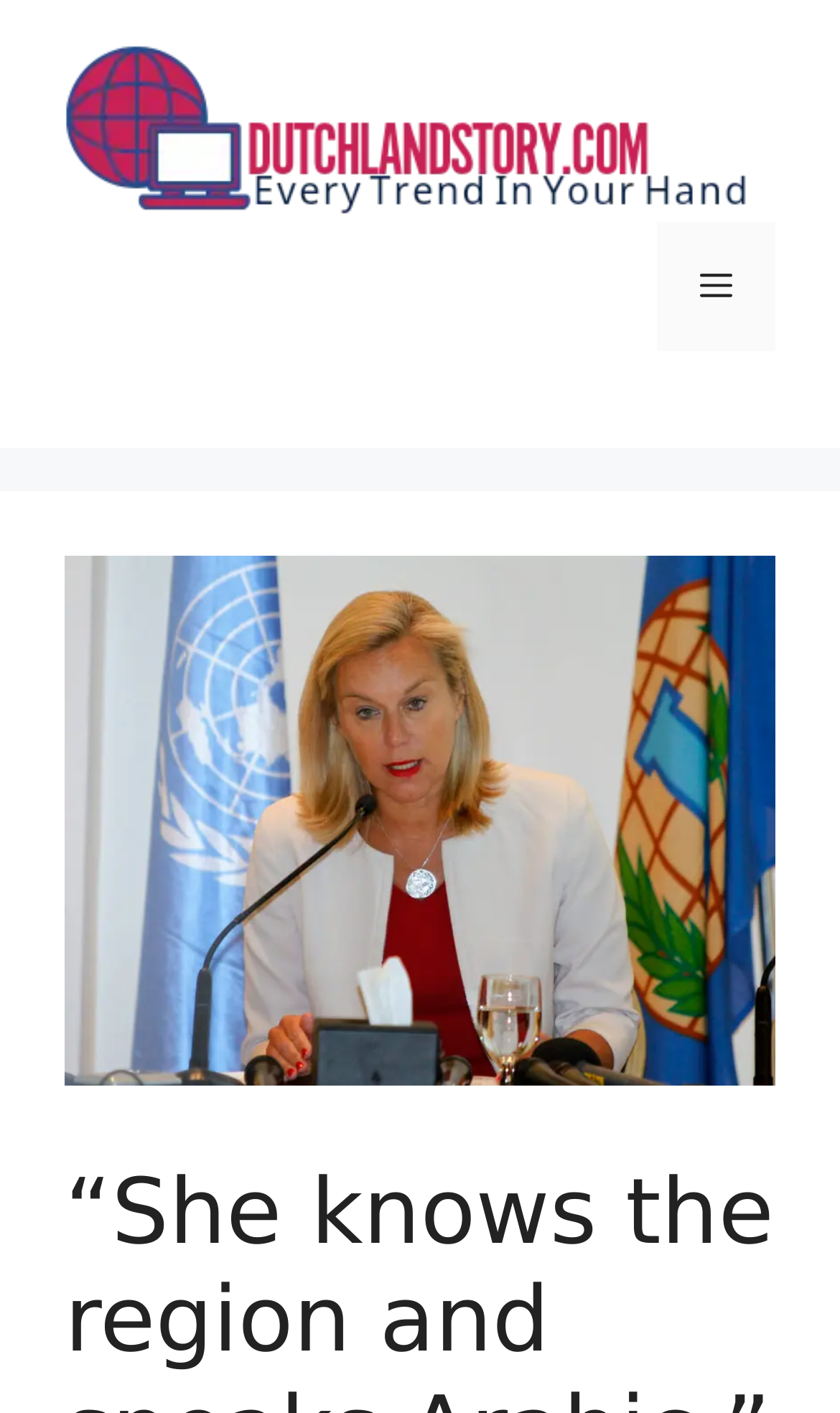Generate the title text from the webpage.

“She knows the region and speaks Arabic.” Who is the designated humanitarian coordinator in Gaza?